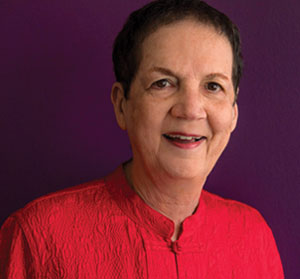Give a detailed explanation of what is happening in the image.

The image features Arlene Faulk, who is depicted smiling warmly in front of a vibrant purple background. She is wearing a textured red top that complements her approachable demeanor. This portrait likely captures her spirit as a Tai Chi practitioner and author, reflecting her personal journey of healing and empowerment through movement and mindfulness. As an advocate for Tai Chi, she emphasizes the importance of finding balance and breathing in daily life, inviting others to join her in this transformative practice.